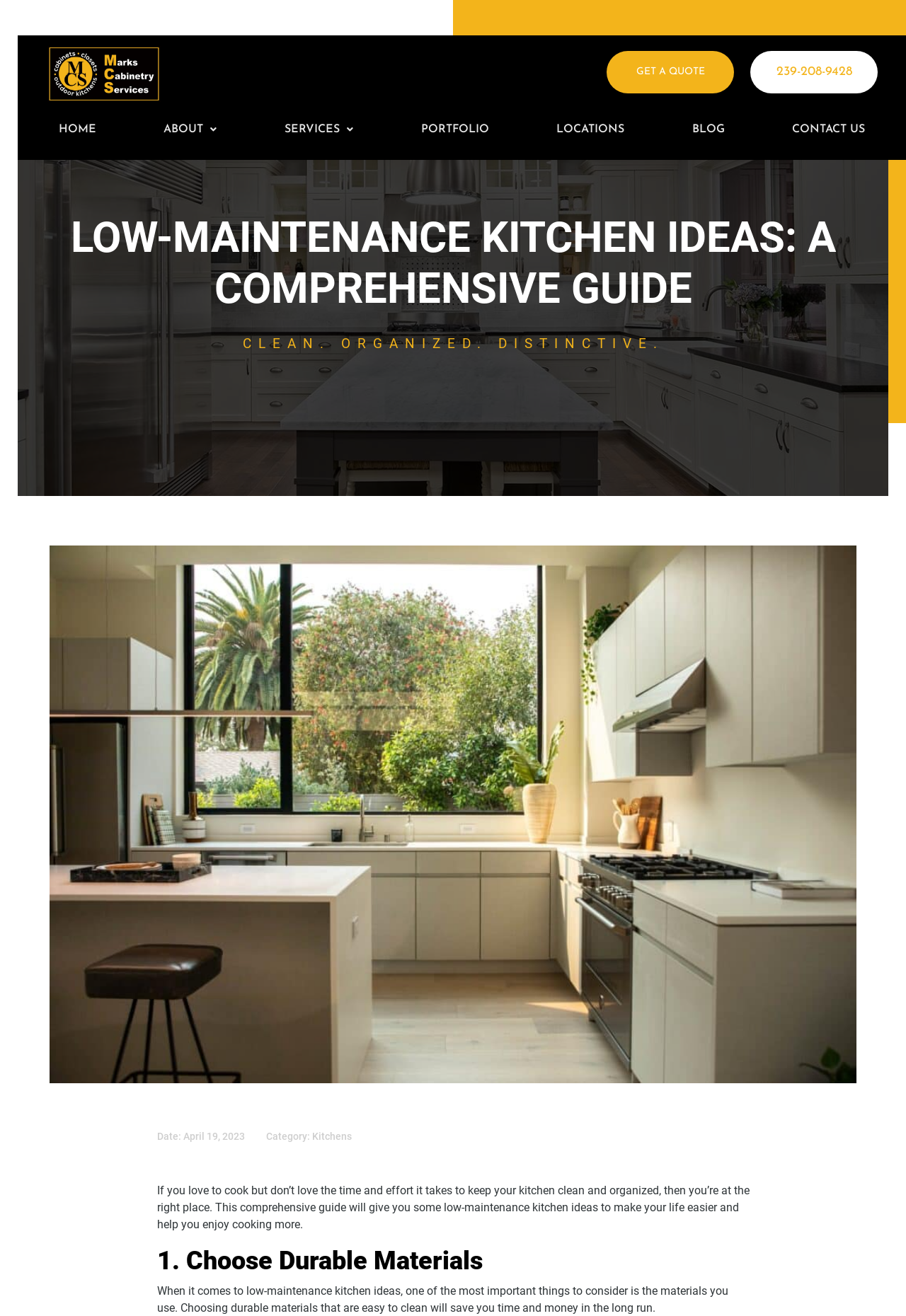What is the date of the article?
Refer to the image and provide a one-word or short phrase answer.

April 19, 2023